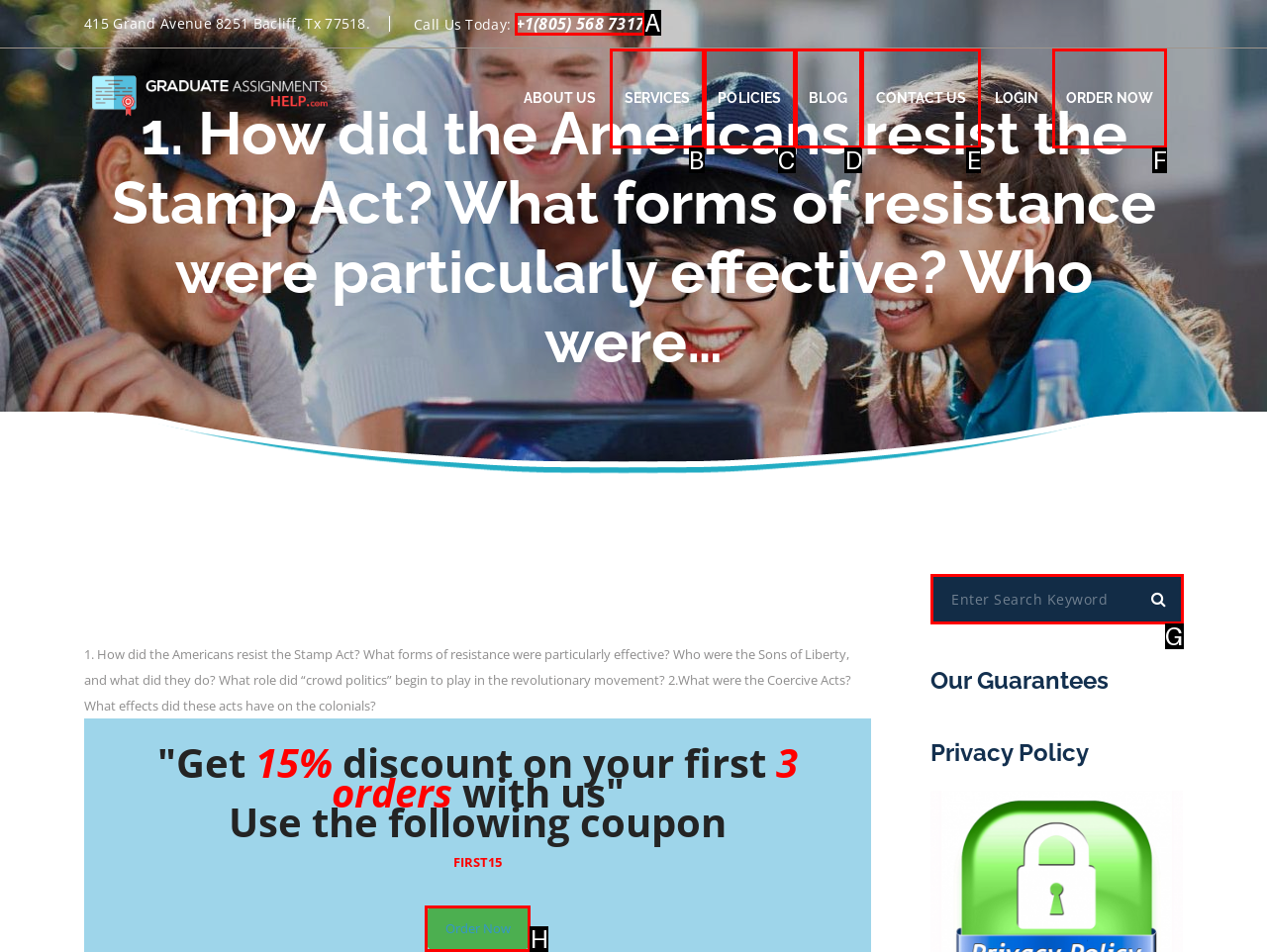For the instruction: Order now, which HTML element should be clicked?
Respond with the letter of the appropriate option from the choices given.

F